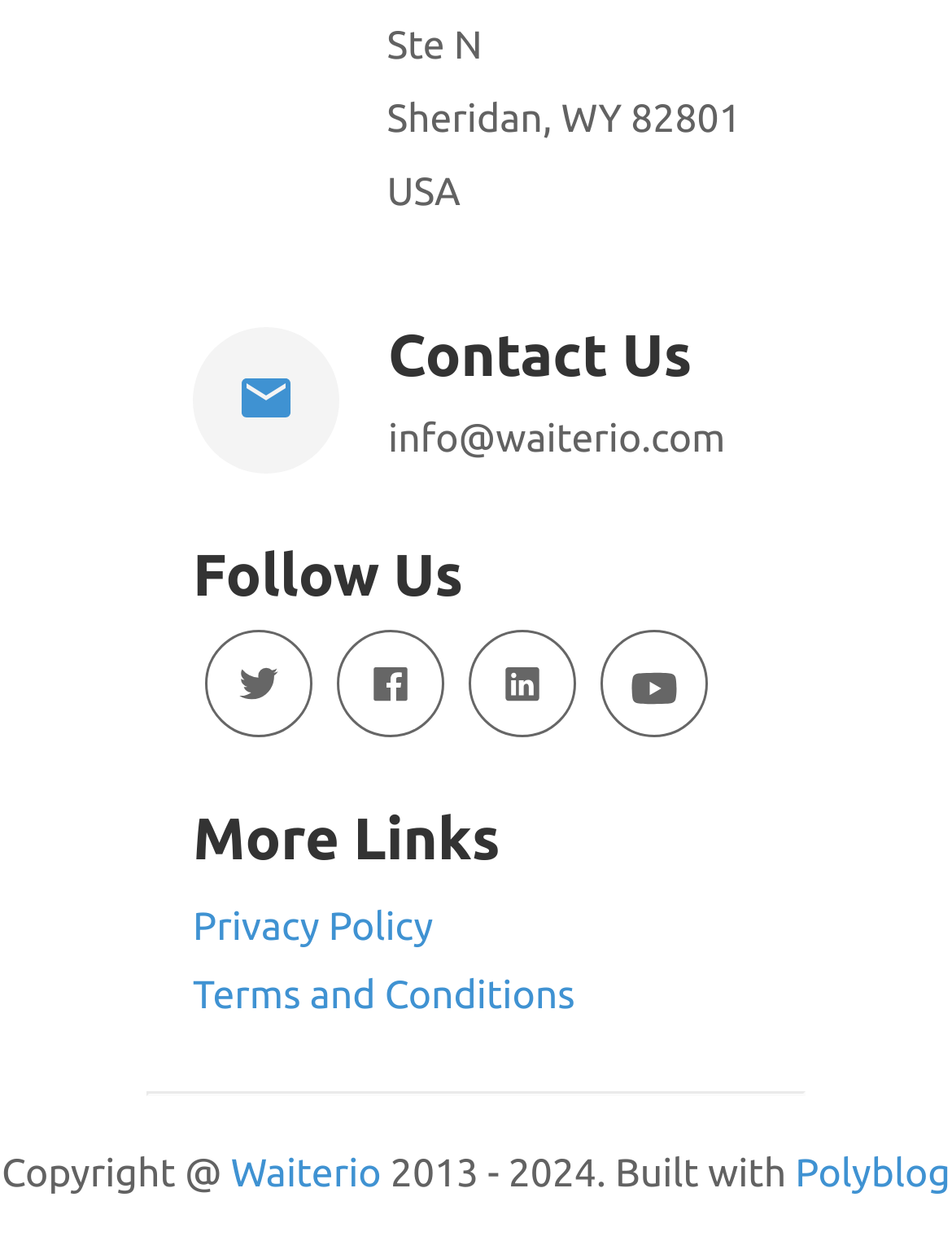Answer the question briefly using a single word or phrase: 
What is the name of the platform used to build Waiterio?

Polyblog